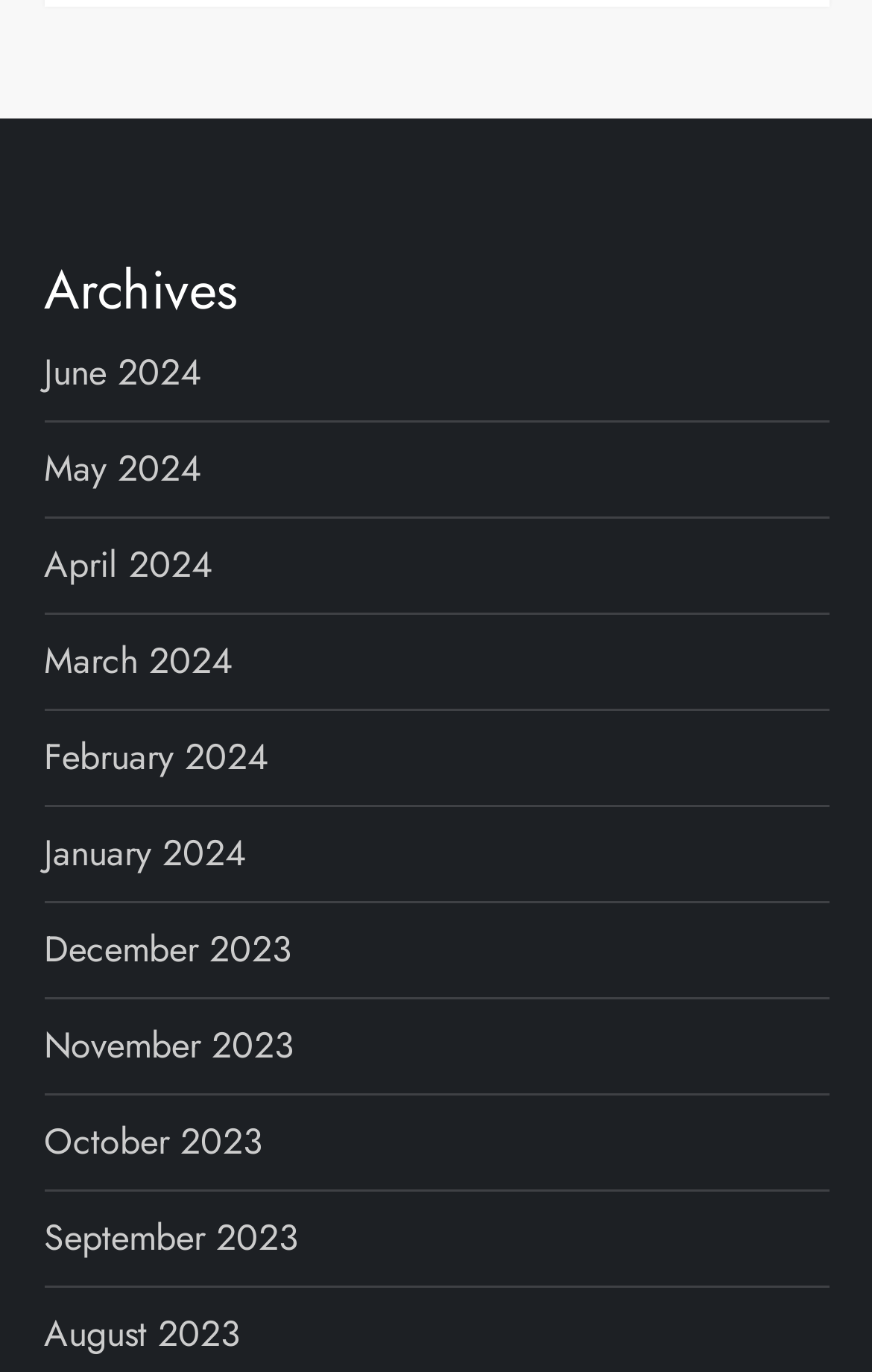Use the details in the image to answer the question thoroughly: 
How many months are listed?

I counted the number of links in the list, and there are 12 months listed, ranging from August 2023 to June 2024.